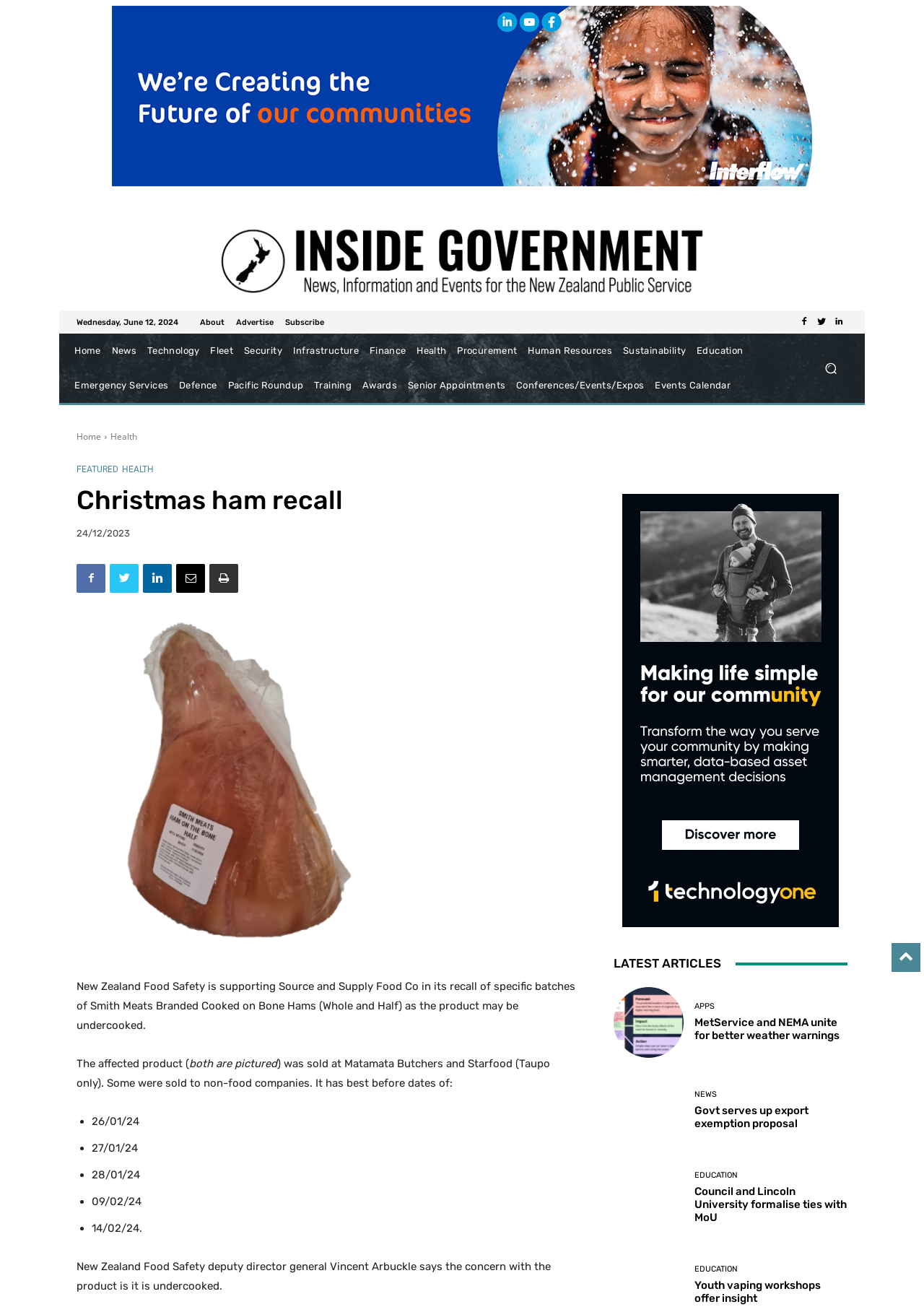Give a one-word or short phrase answer to this question: 
What is the safety concern with the product?

Undercooked